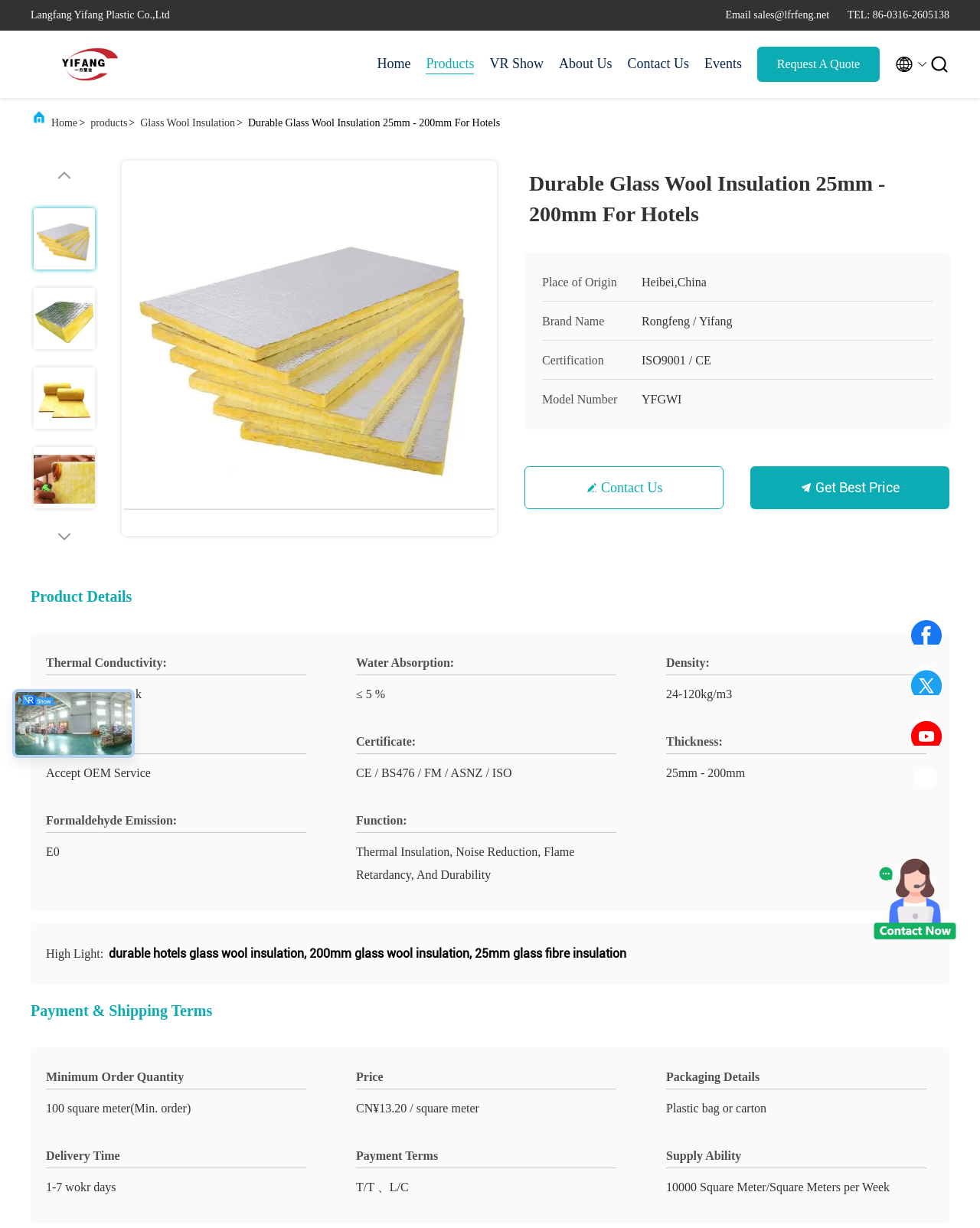Please determine the bounding box coordinates of the element to click on in order to accomplish the following task: "Click the 'Contact Us' link". Ensure the coordinates are four float numbers ranging from 0 to 1, i.e., [left, top, right, bottom].

[0.64, 0.044, 0.703, 0.06]